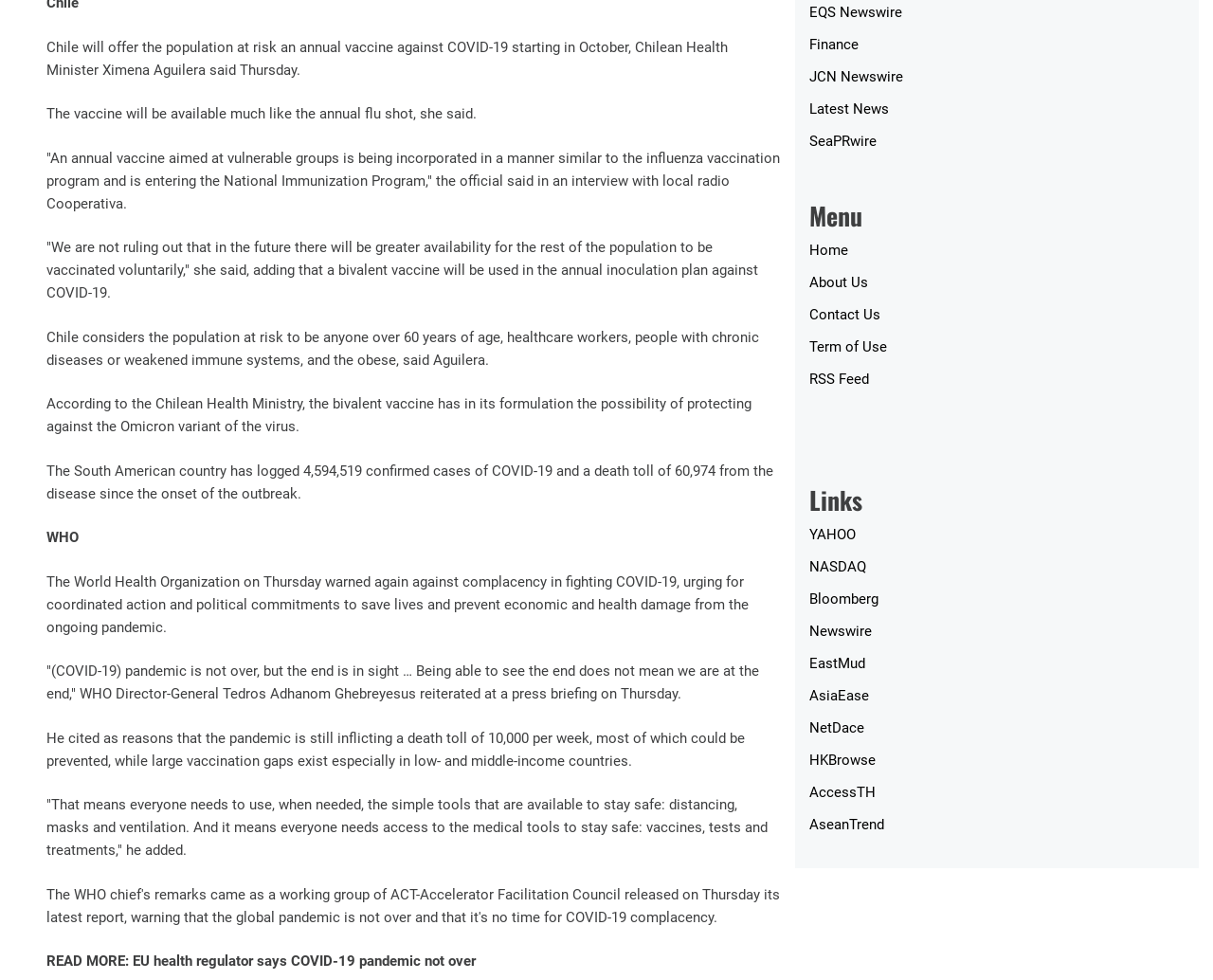What is the age group considered at risk by Chile?
Give a single word or phrase as your answer by examining the image.

Anyone over 60 years of age